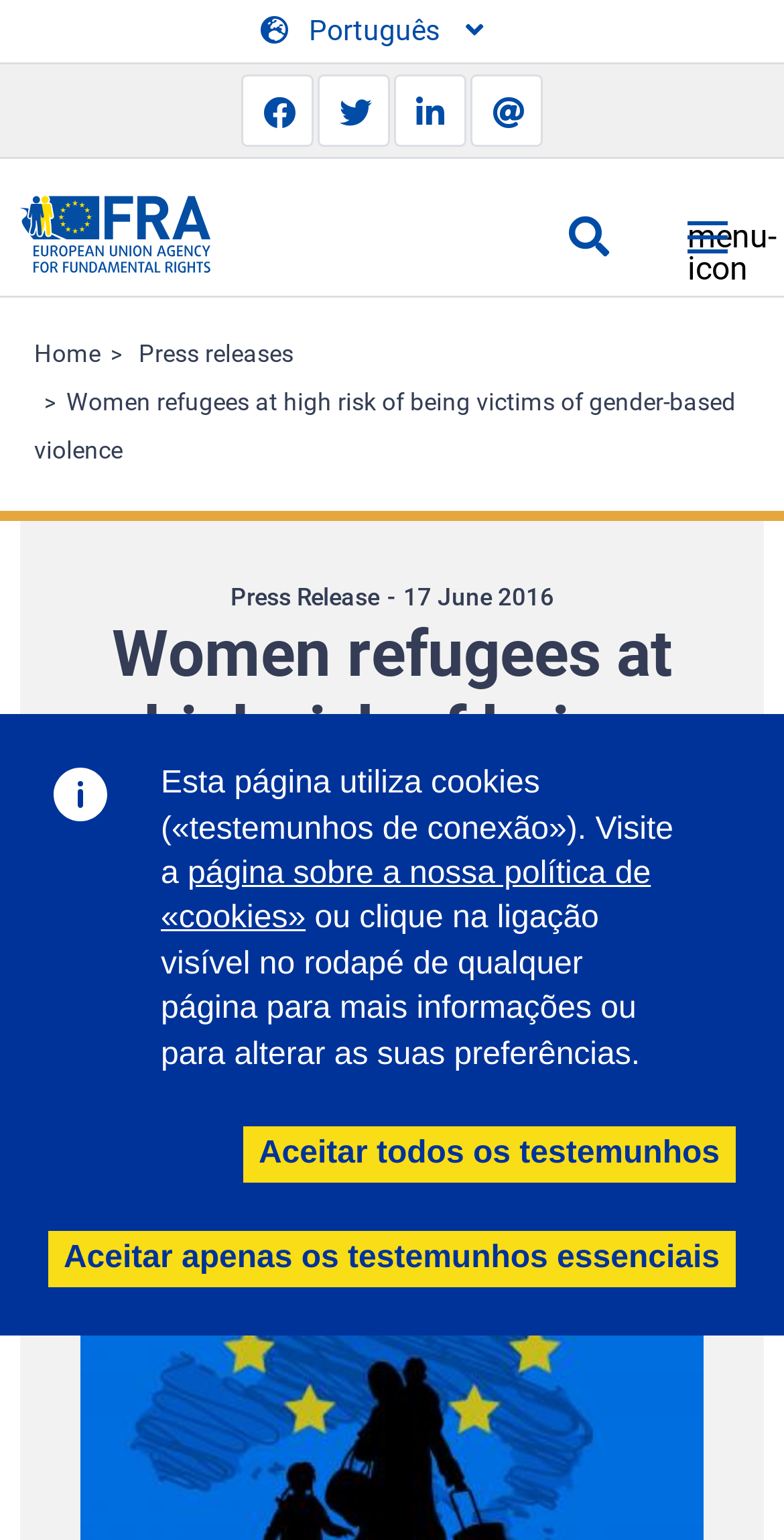How many social media sharing options are available?
Use the image to answer the question with a single word or phrase.

4